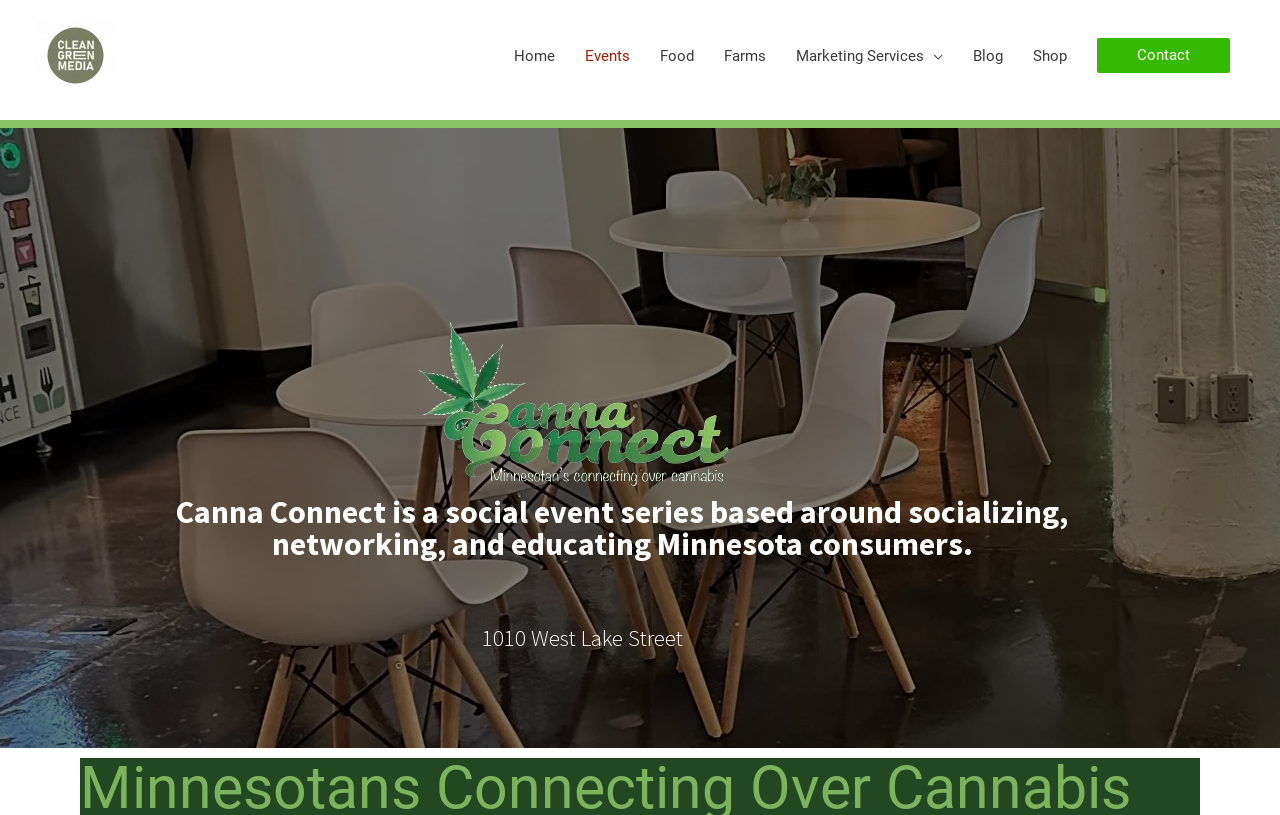What is the theme of the event series?
Refer to the image and provide a concise answer in one word or phrase.

Cannabis Industry